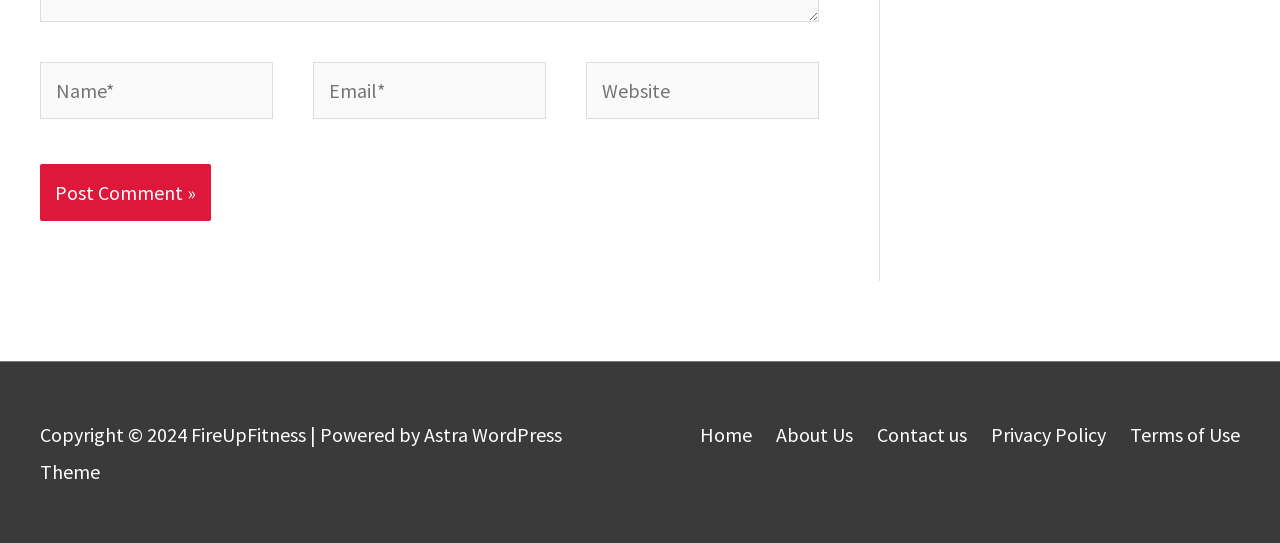Identify the bounding box coordinates of the area you need to click to perform the following instruction: "Input your email".

[0.245, 0.114, 0.427, 0.219]